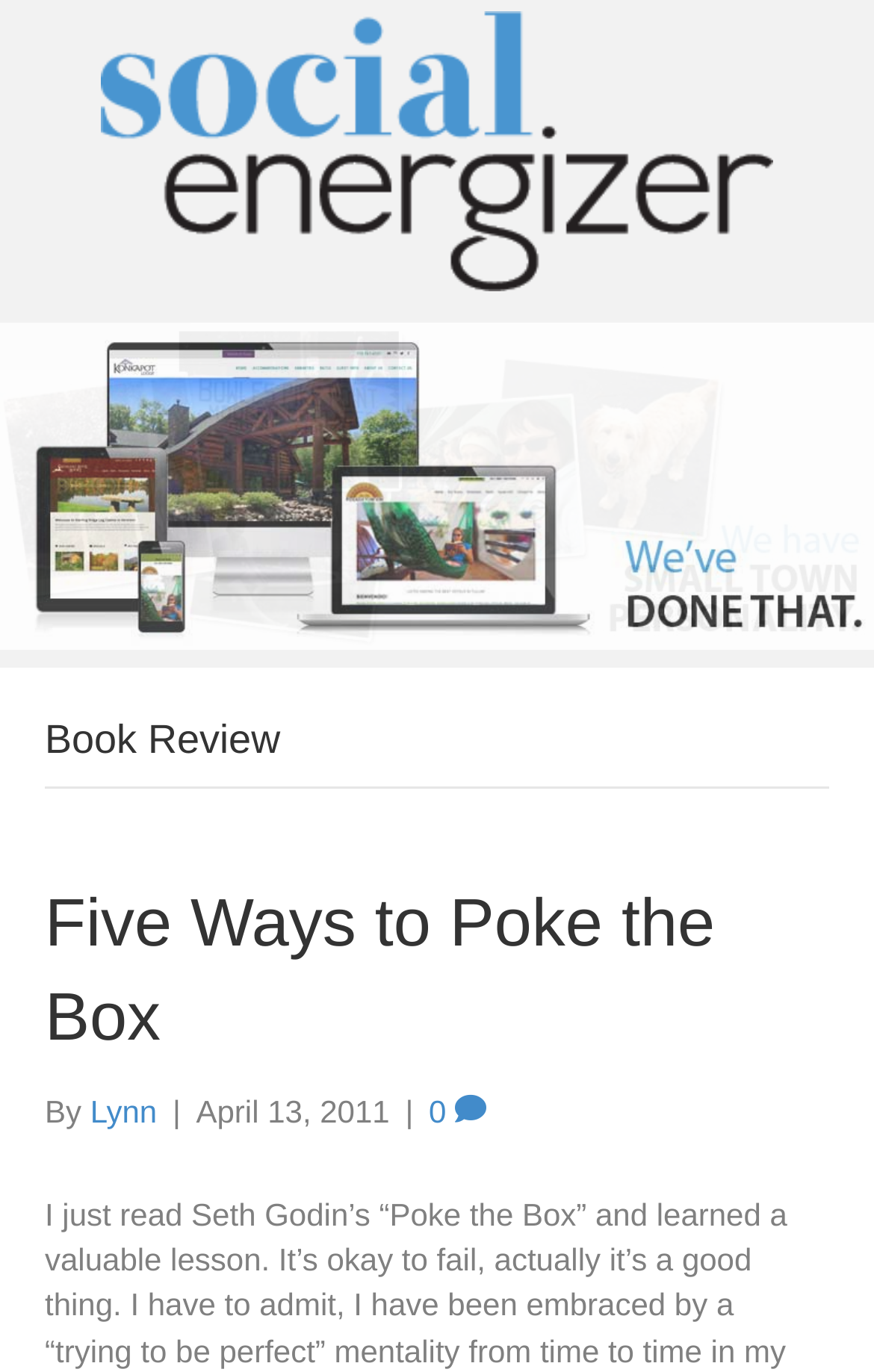Identify and provide the bounding box for the element described by: "0".

[0.491, 0.797, 0.556, 0.824]